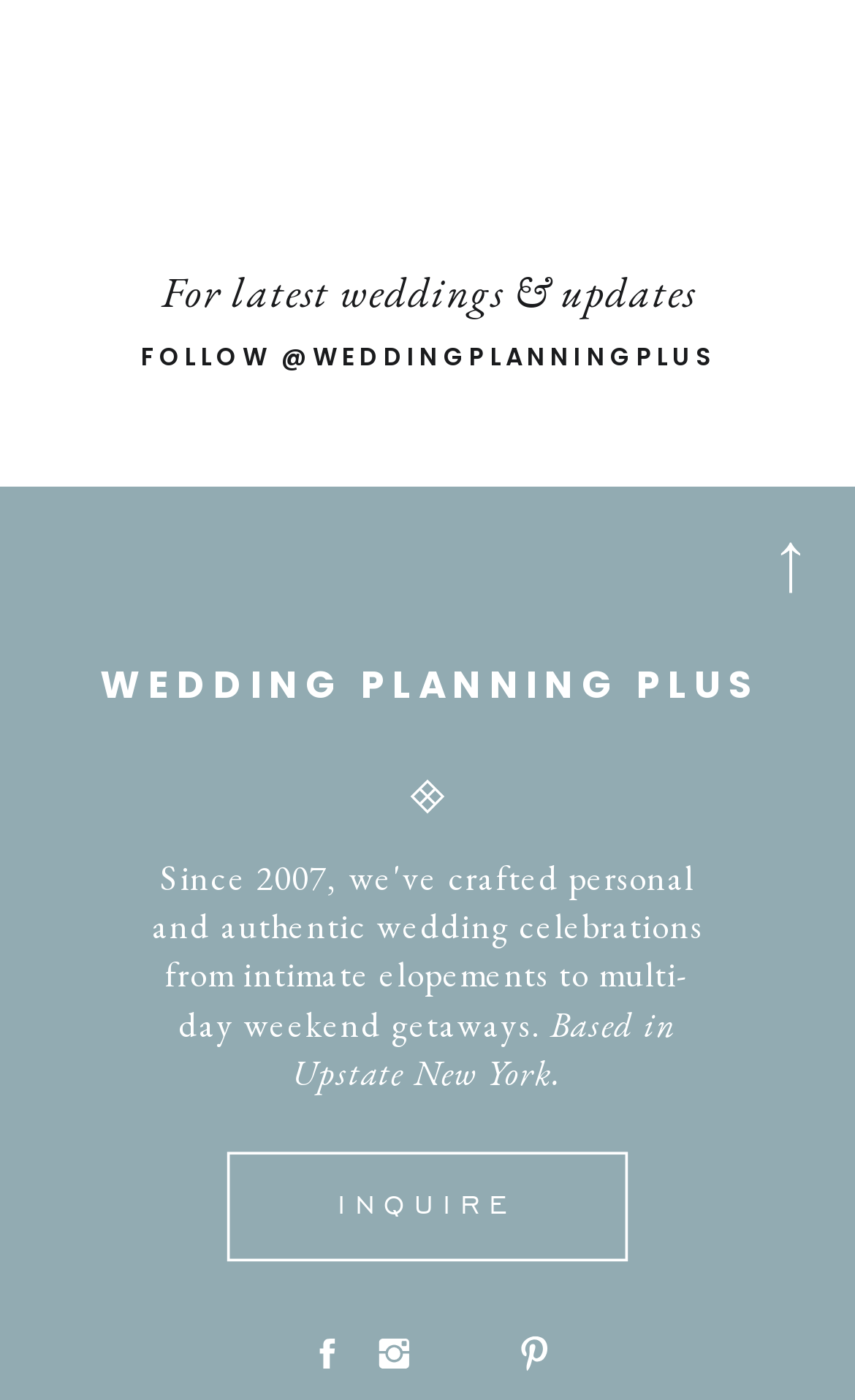Give a succinct answer to this question in a single word or phrase: 
How many images are present on the webpage?

5